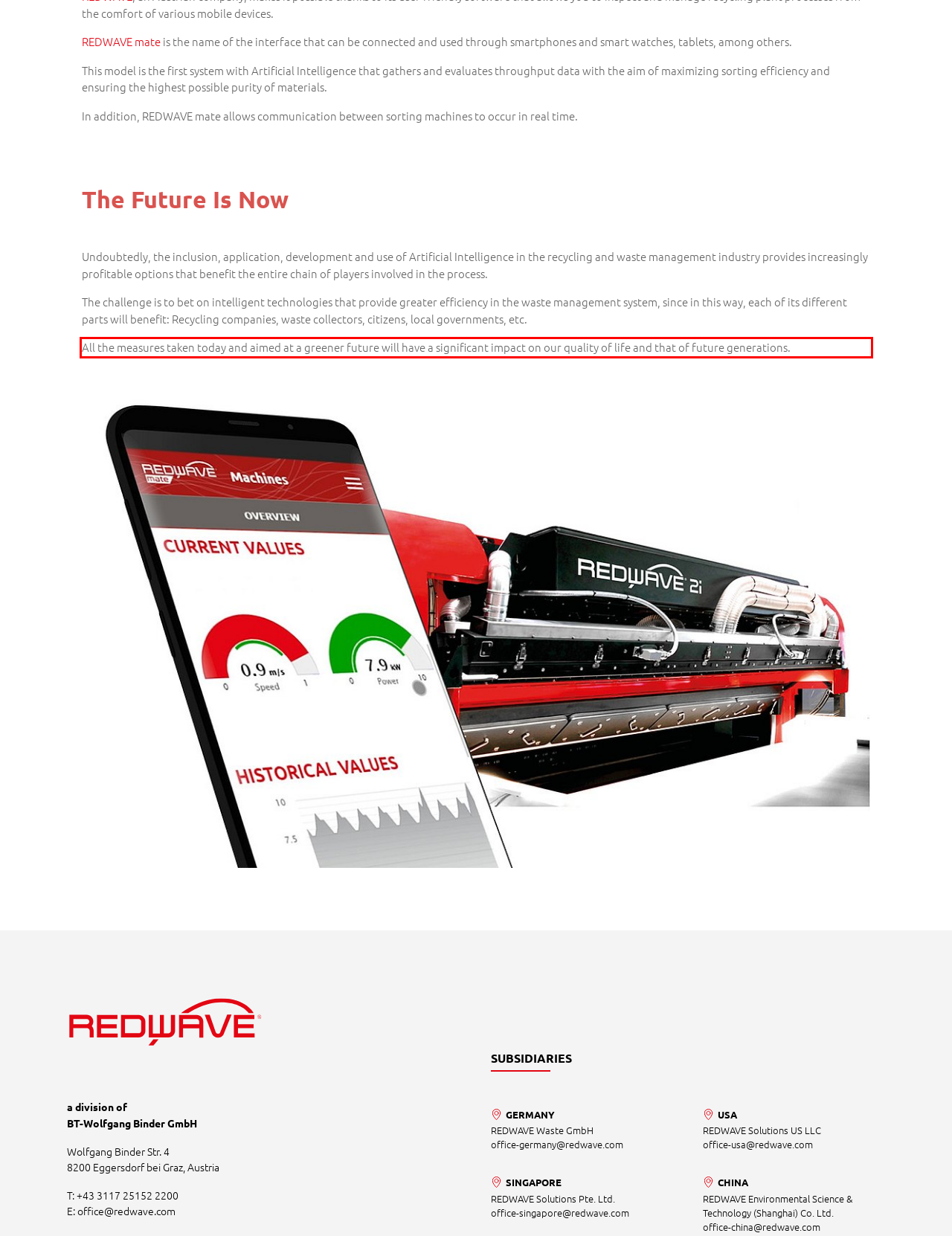Examine the webpage screenshot, find the red bounding box, and extract the text content within this marked area.

All the measures taken today and aimed at a greener future will have a significant impact on our quality of life and that of future generations.